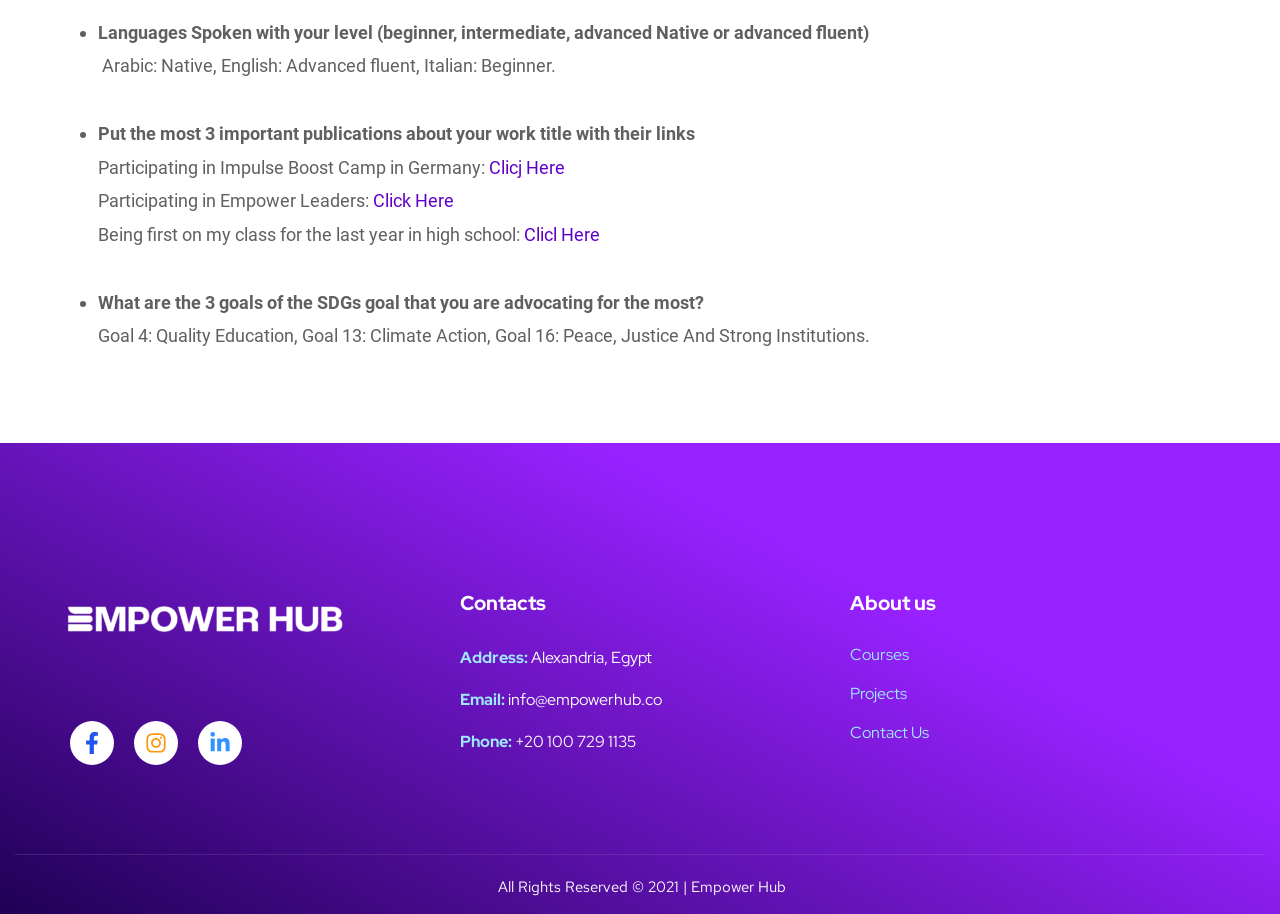Identify the bounding box coordinates of the part that should be clicked to carry out this instruction: "Click the link to learn more about Courses".

[0.664, 0.704, 0.945, 0.73]